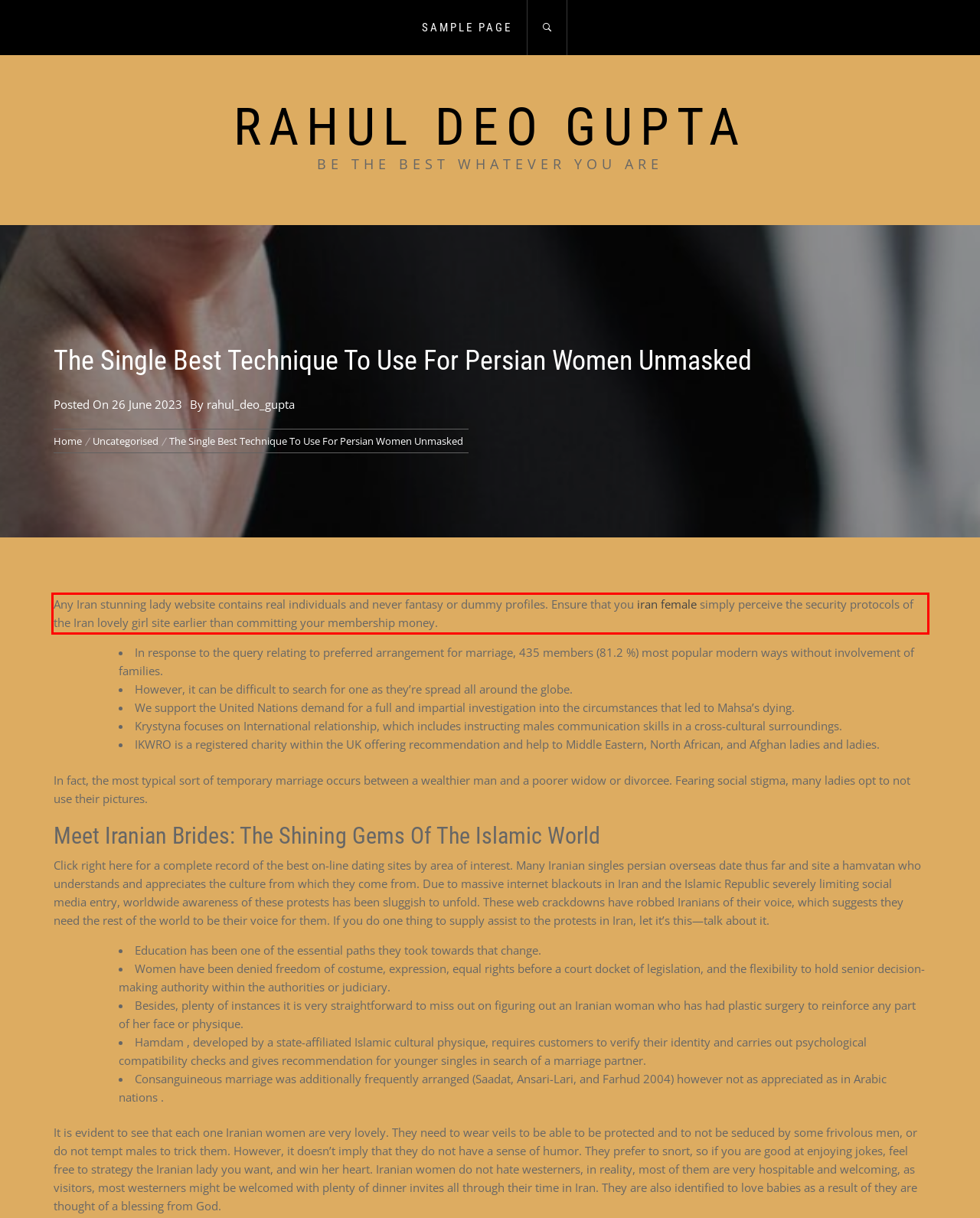Please analyze the screenshot of a webpage and extract the text content within the red bounding box using OCR.

Any Iran stunning lady website contains real individuals and never fantasy or dummy profiles. Ensure that you iran female simply perceive the security protocols of the Iran lovely girl site earlier than committing your membership money.